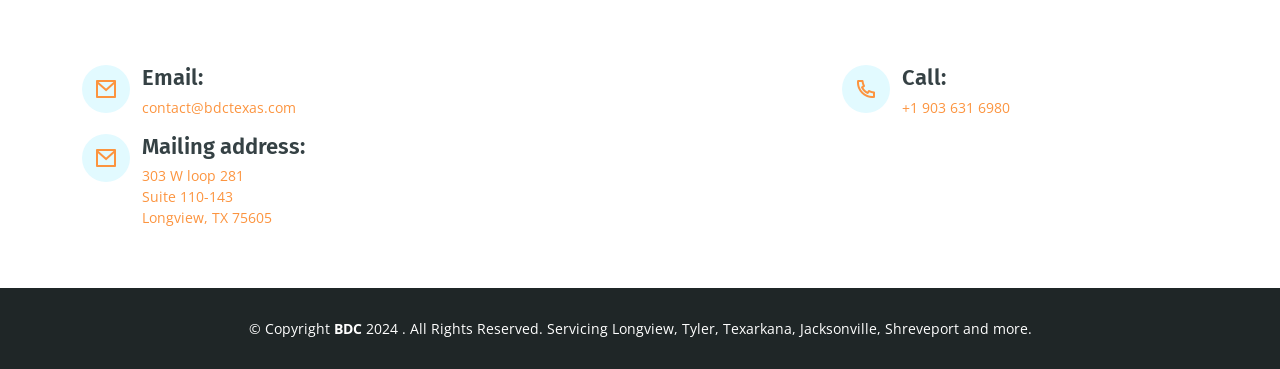What is the city and state of the mailing address?
Kindly answer the question with as much detail as you can.

The mailing address can be found in the section labeled 'Mailing address:' which is located at the middle left of the webpage, with a bounding box of [0.064, 0.362, 0.355, 0.434]. The address is a link with the text '303 W loop 281 Suite 110-143 Longview, TX 75605', and the city and state can be extracted from this text.